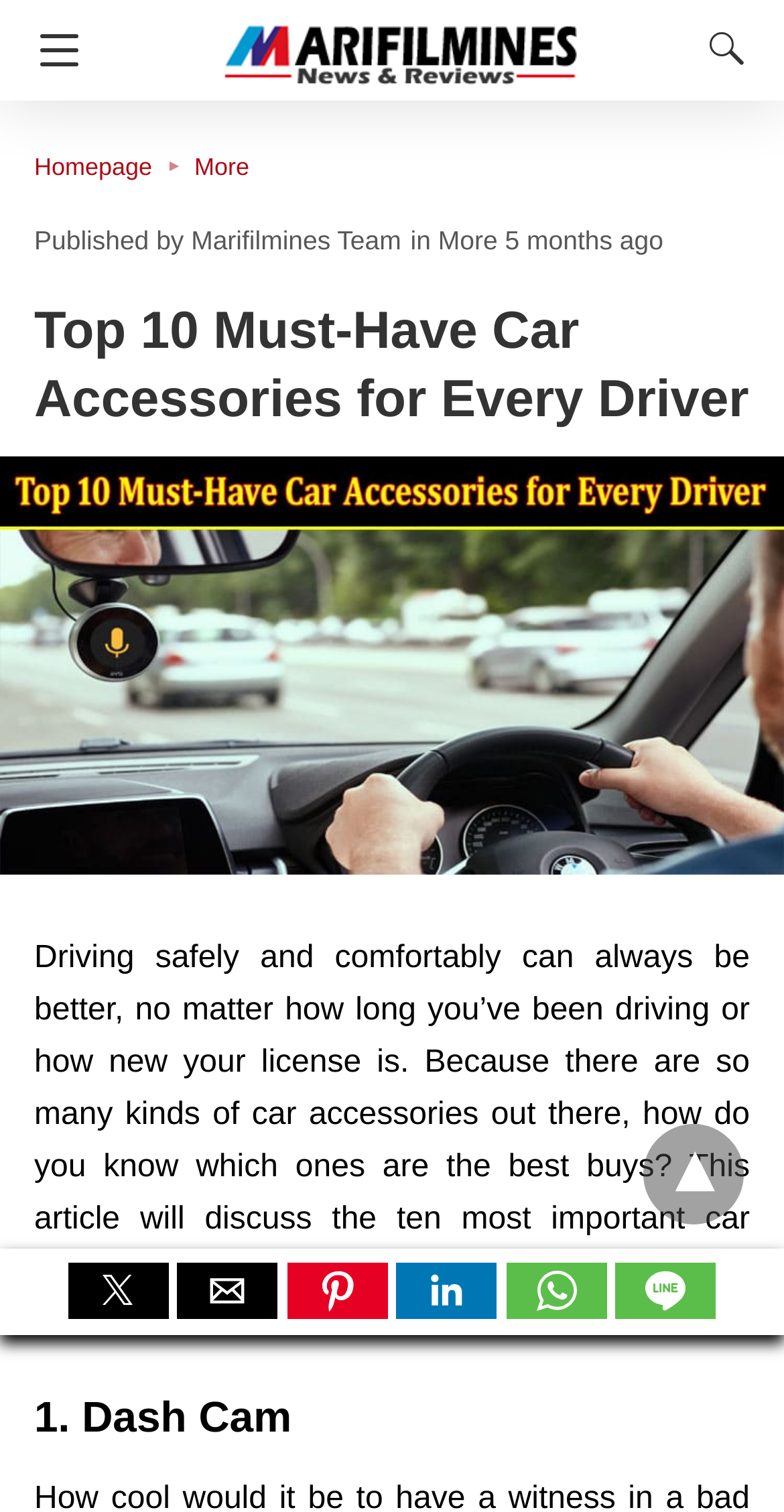Respond with a single word or phrase for the following question: 
What is the topic of the article?

Car accessories